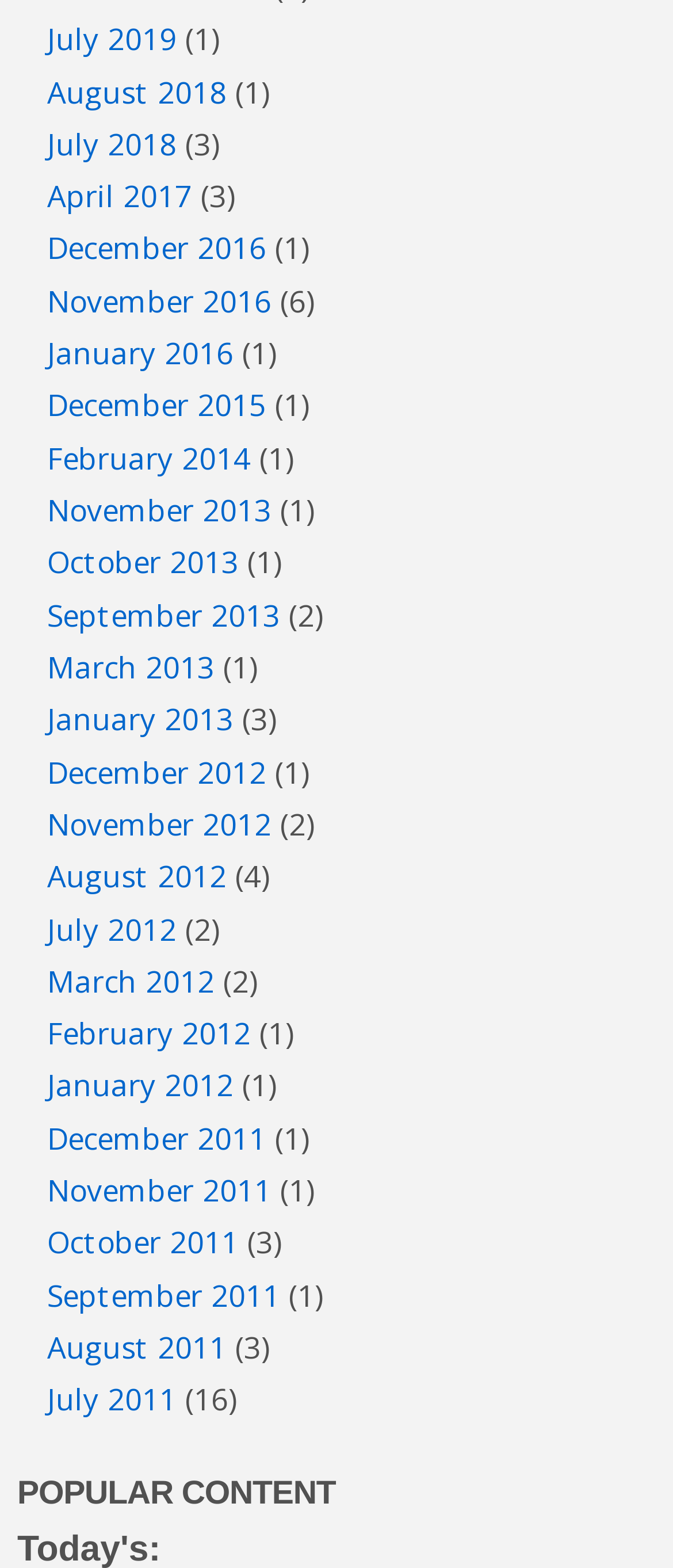Answer this question in one word or a short phrase: What is the format of the dates in the links?

Month Year